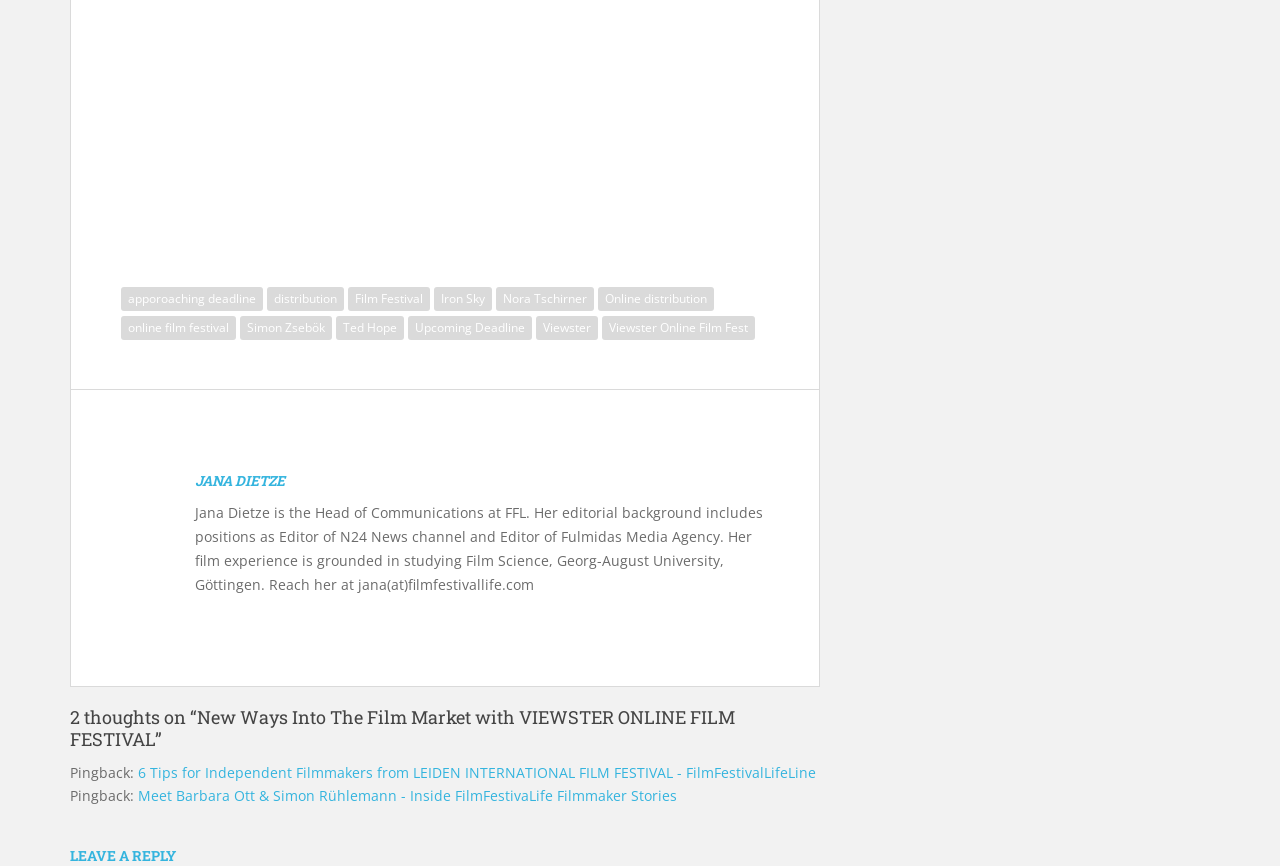Please find the bounding box coordinates of the element that you should click to achieve the following instruction: "click on approaching deadline". The coordinates should be presented as four float numbers between 0 and 1: [left, top, right, bottom].

[0.095, 0.332, 0.205, 0.359]